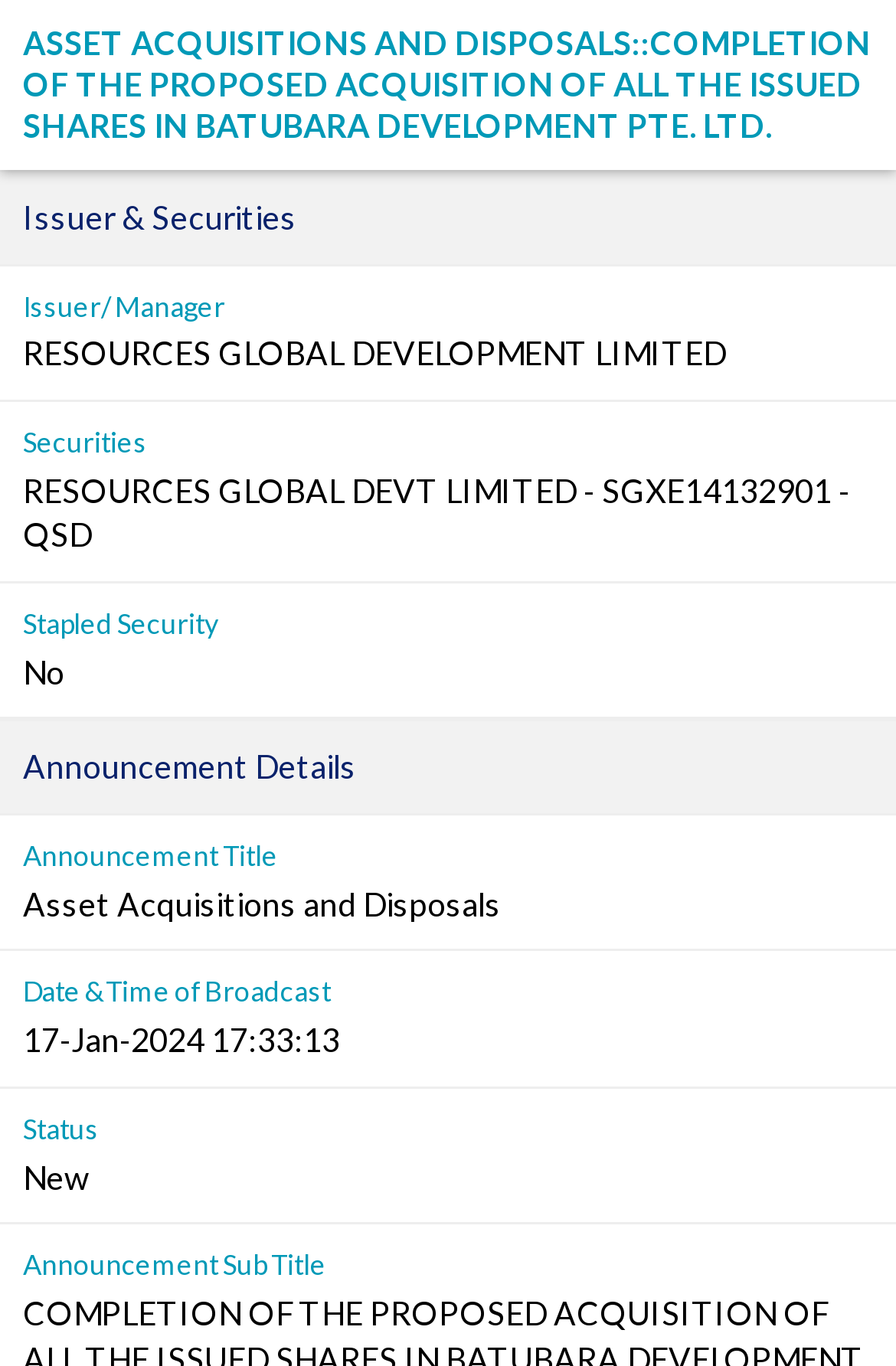Please respond to the question using a single word or phrase:
What is the status of the announcement?

New